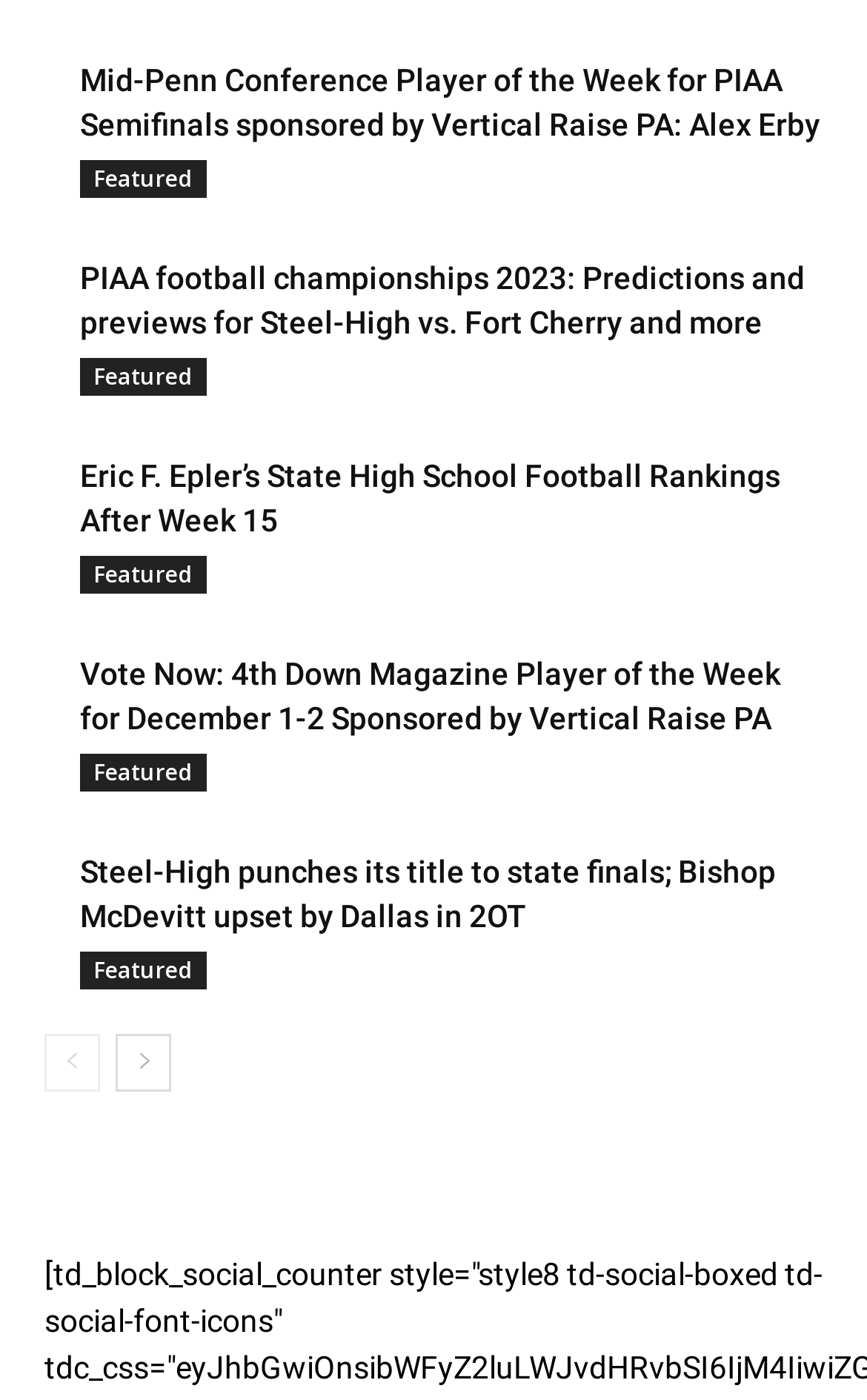Identify the bounding box coordinates of the clickable region to carry out the given instruction: "Go to the next page".

[0.133, 0.739, 0.197, 0.78]